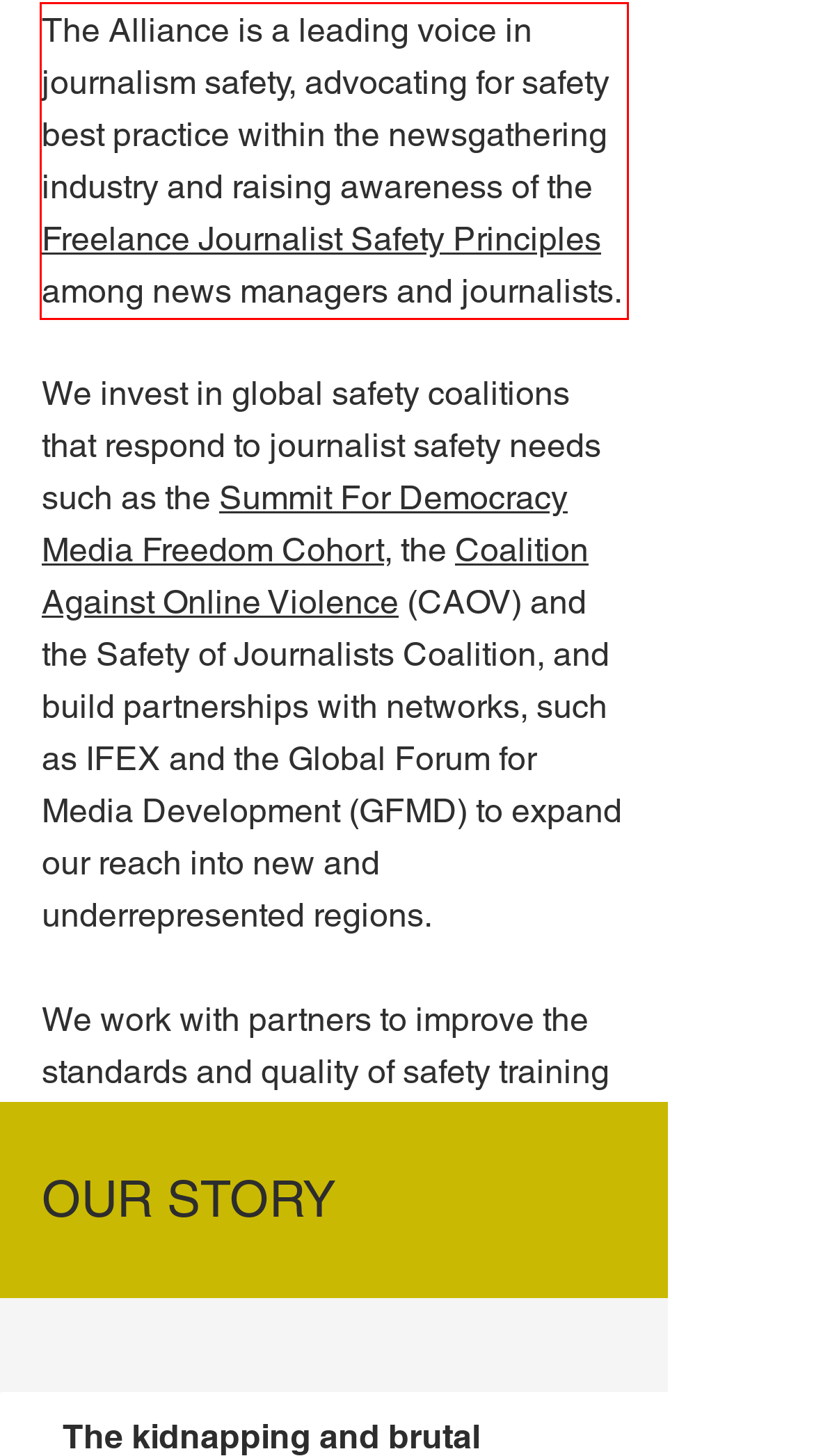The screenshot provided shows a webpage with a red bounding box. Apply OCR to the text within this red bounding box and provide the extracted content.

The Alliance is a leading voice in journalism safety, advocating for safety best practice within the newsgathering industry and raising awareness of the Freelance Journalist Safety Principles among news managers and journalists.